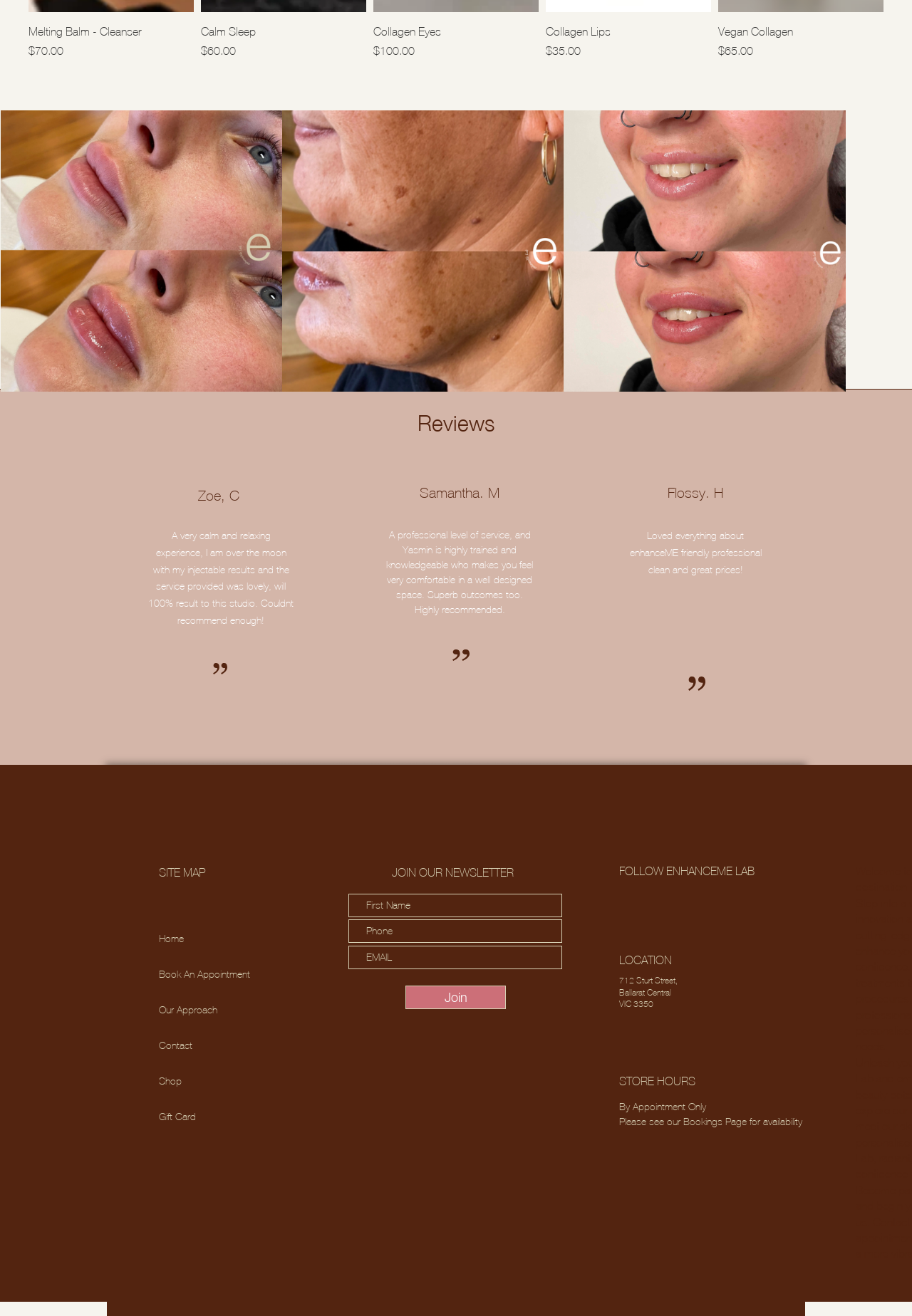Please pinpoint the bounding box coordinates for the region I should click to adhere to this instruction: "Enter your first name in the text field".

[0.382, 0.679, 0.616, 0.697]